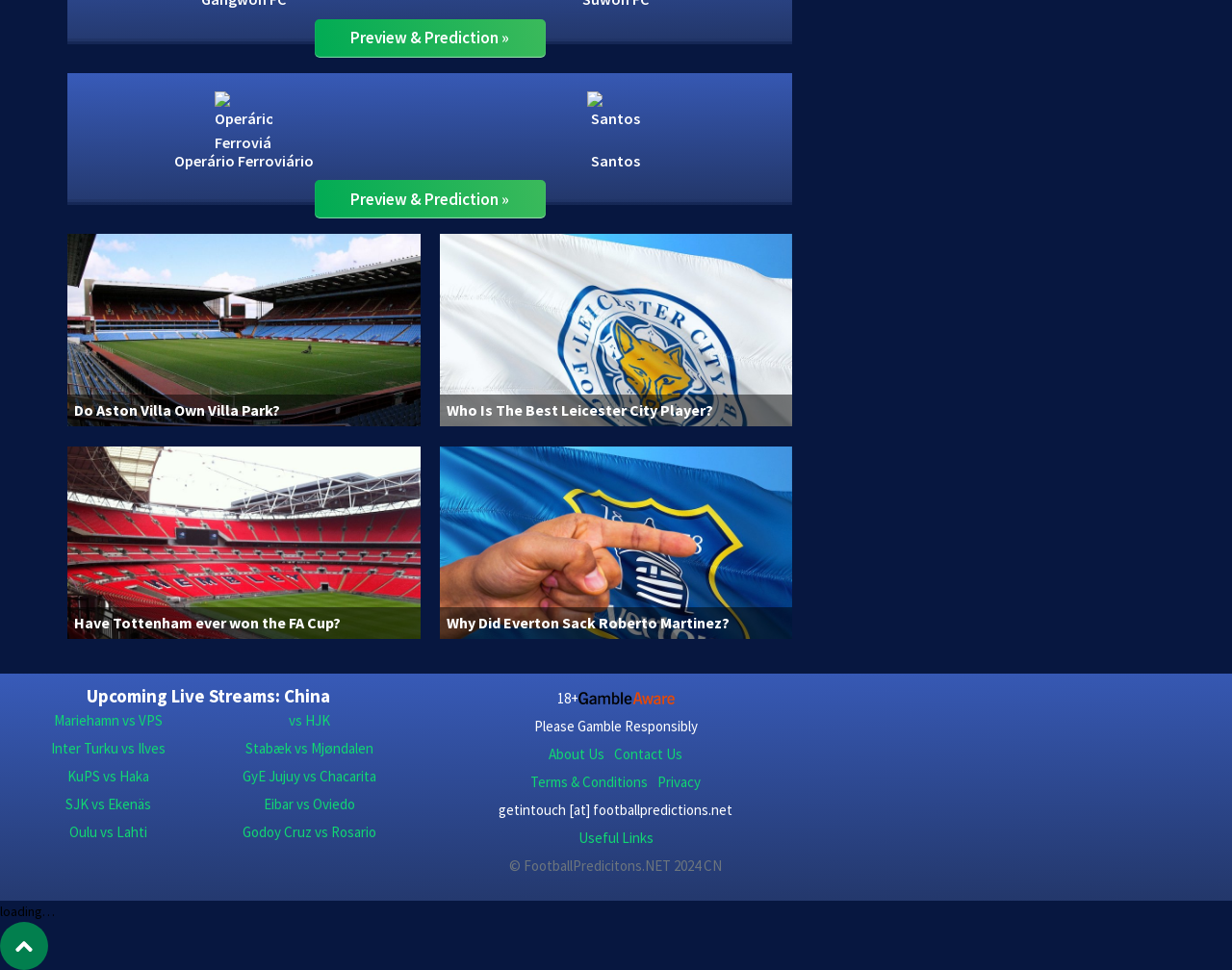Please locate the bounding box coordinates of the element that should be clicked to achieve the given instruction: "Check the image of Rebbekka Wolton".

None